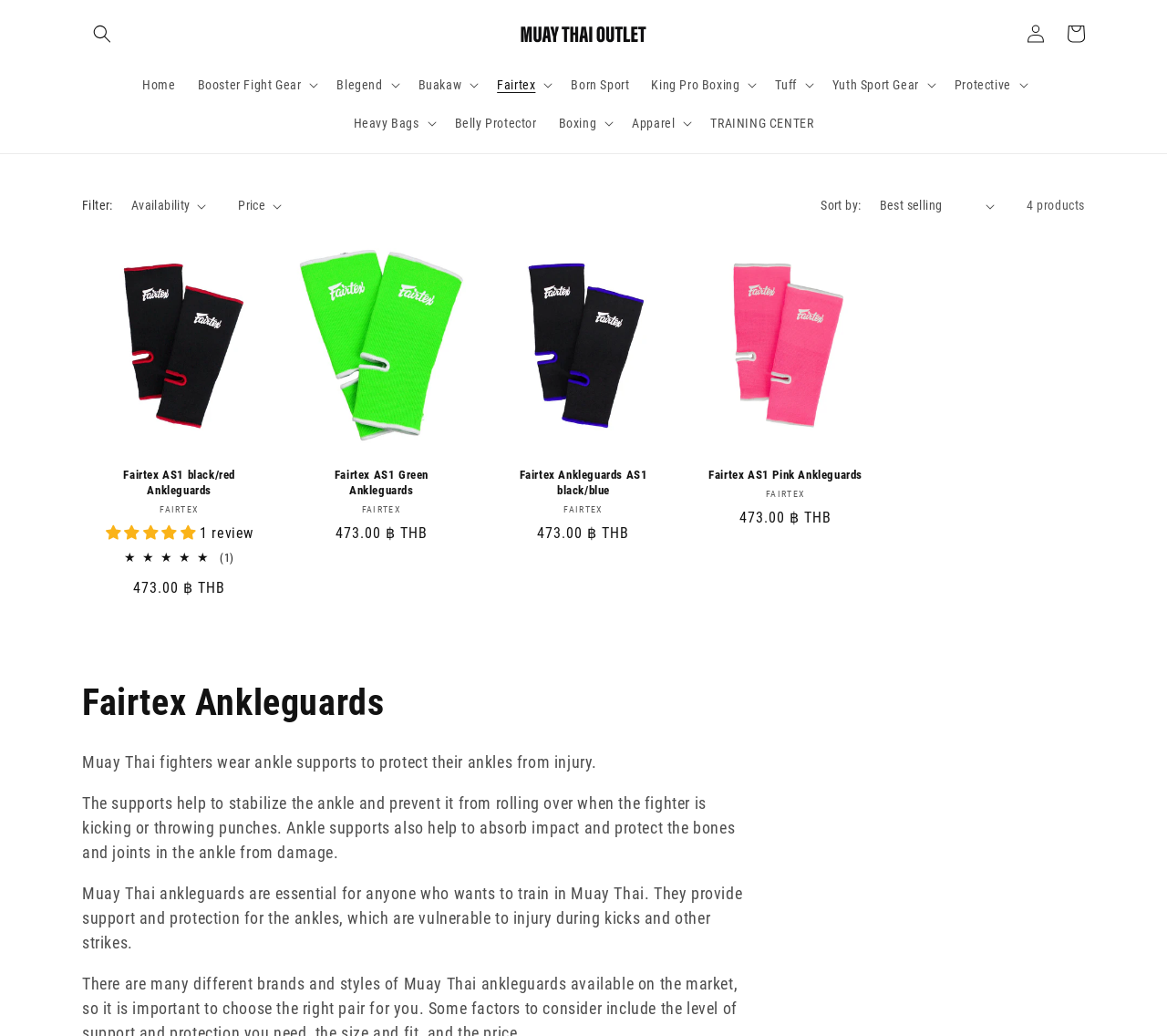Please identify the bounding box coordinates of the element's region that I should click in order to complete the following instruction: "Go to Home". The bounding box coordinates consist of four float numbers between 0 and 1, i.e., [left, top, right, bottom].

[0.113, 0.063, 0.16, 0.101]